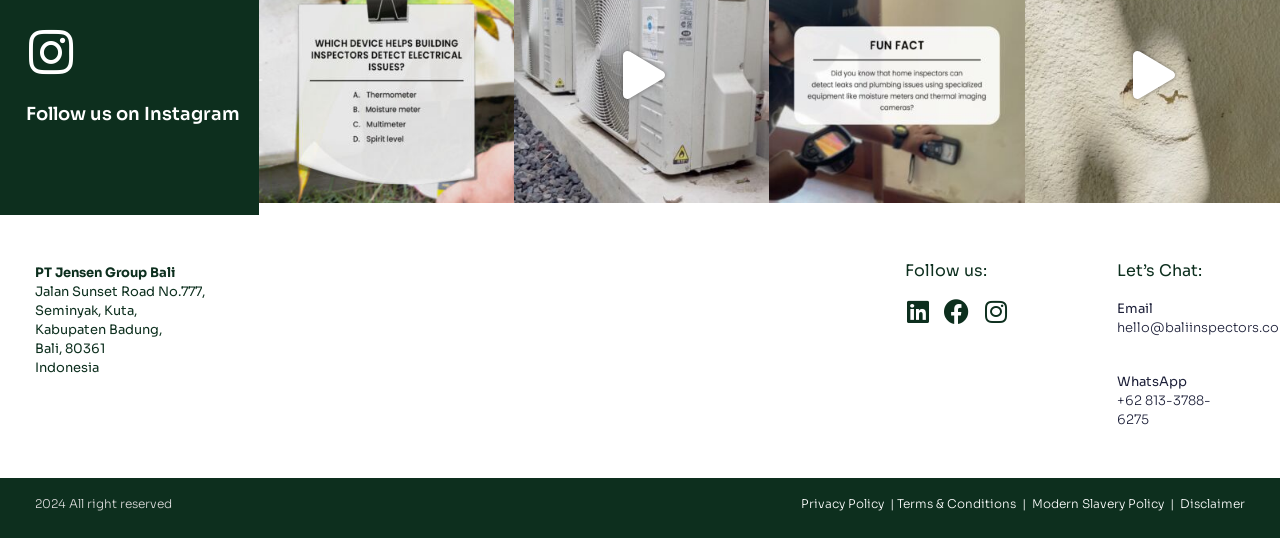Please identify the bounding box coordinates of the element I need to click to follow this instruction: "View Privacy Policy".

[0.626, 0.922, 0.691, 0.95]